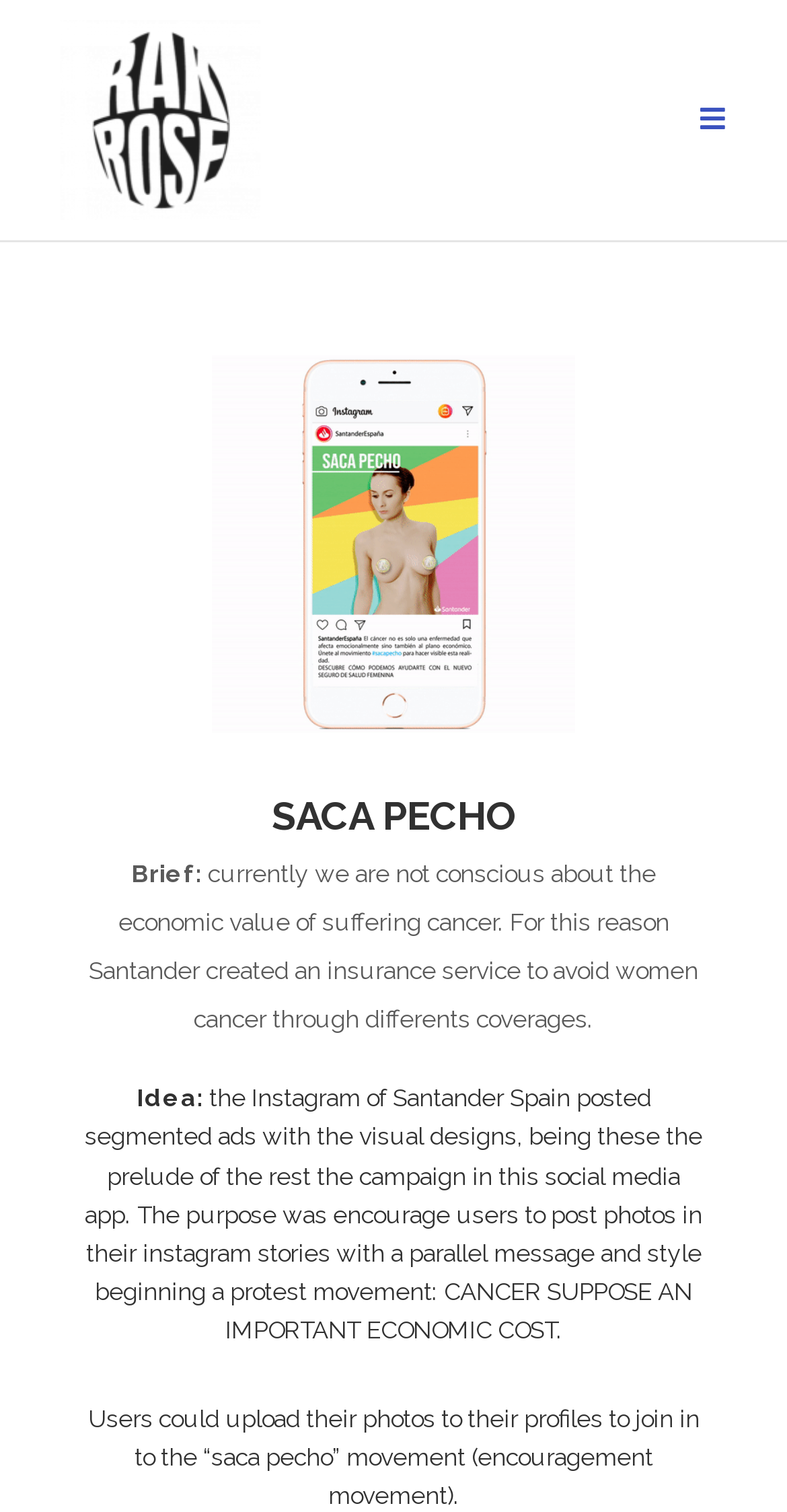What is the economic aspect of cancer?
Refer to the image and give a detailed answer to the question.

The economic aspect of cancer can be inferred from the StaticText element 'The purpose was encourage users to post photos in their instagram stories with a parallel message and style beginning a protest movement: CANCER SUPPOSE AN IMPORTANT ECONOMIC COST.'.